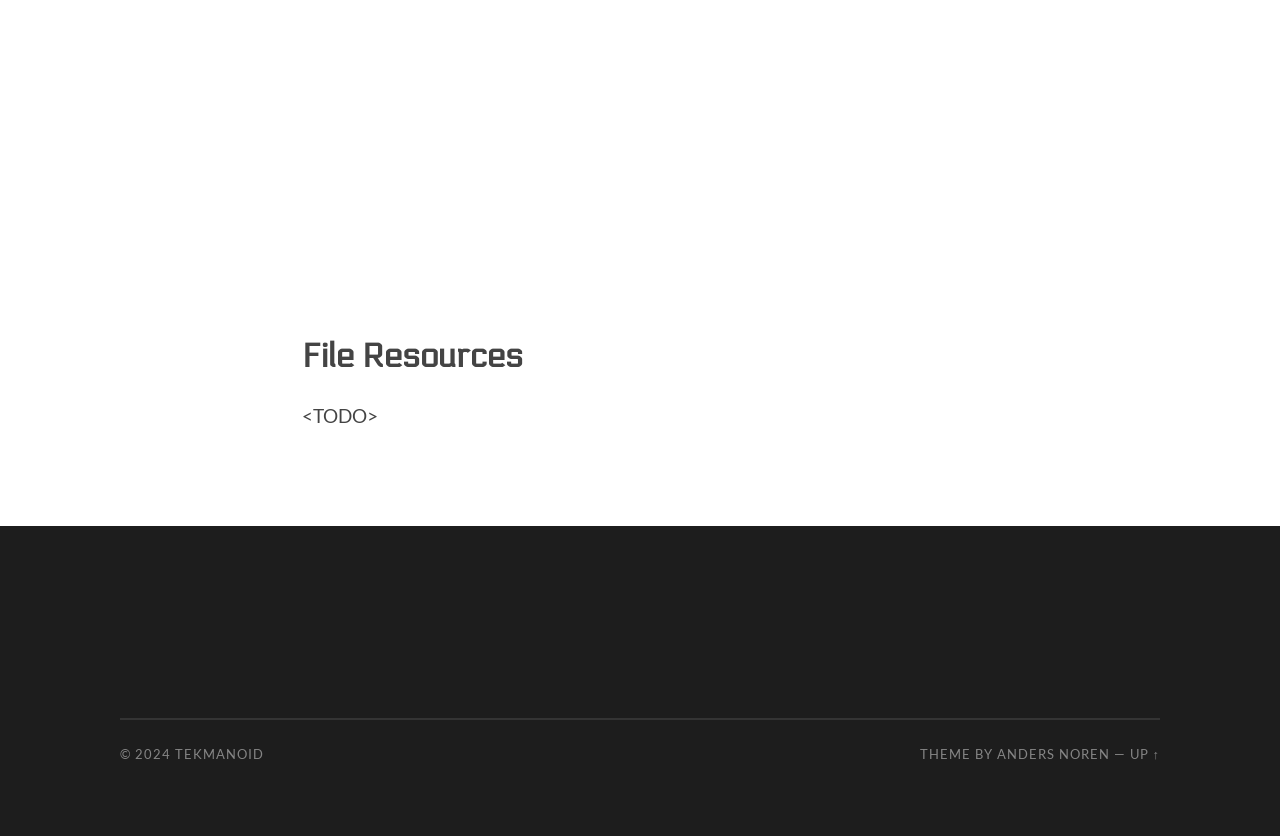Answer briefly with one word or phrase:
What is the text between 'THEME BY' and 'UP ↑' at the bottom of the page?

—